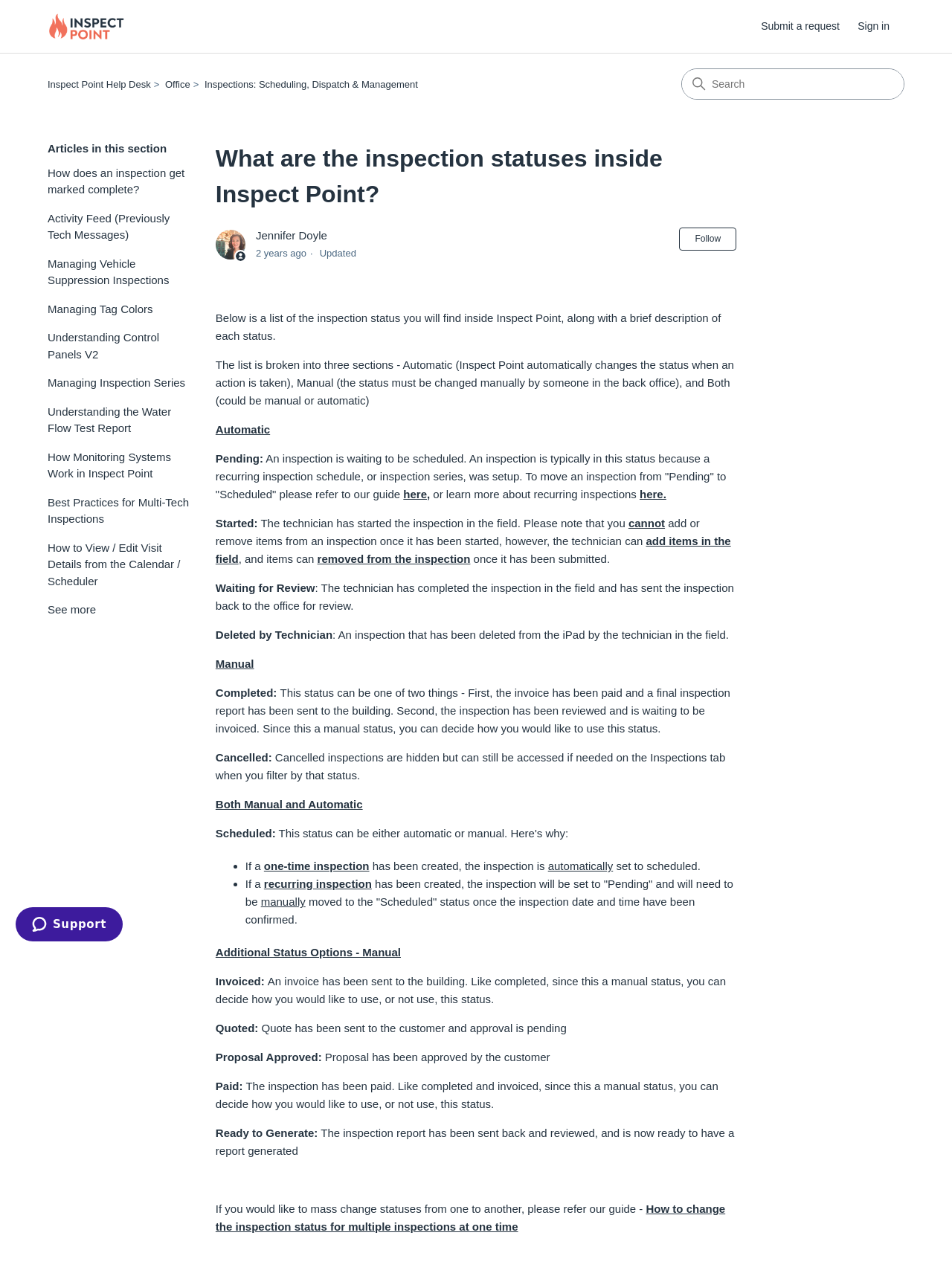Determine the bounding box coordinates of the clickable element to achieve the following action: 'View How does an inspection get marked complete?'. Provide the coordinates as four float values between 0 and 1, formatted as [left, top, right, bottom].

[0.05, 0.129, 0.203, 0.155]